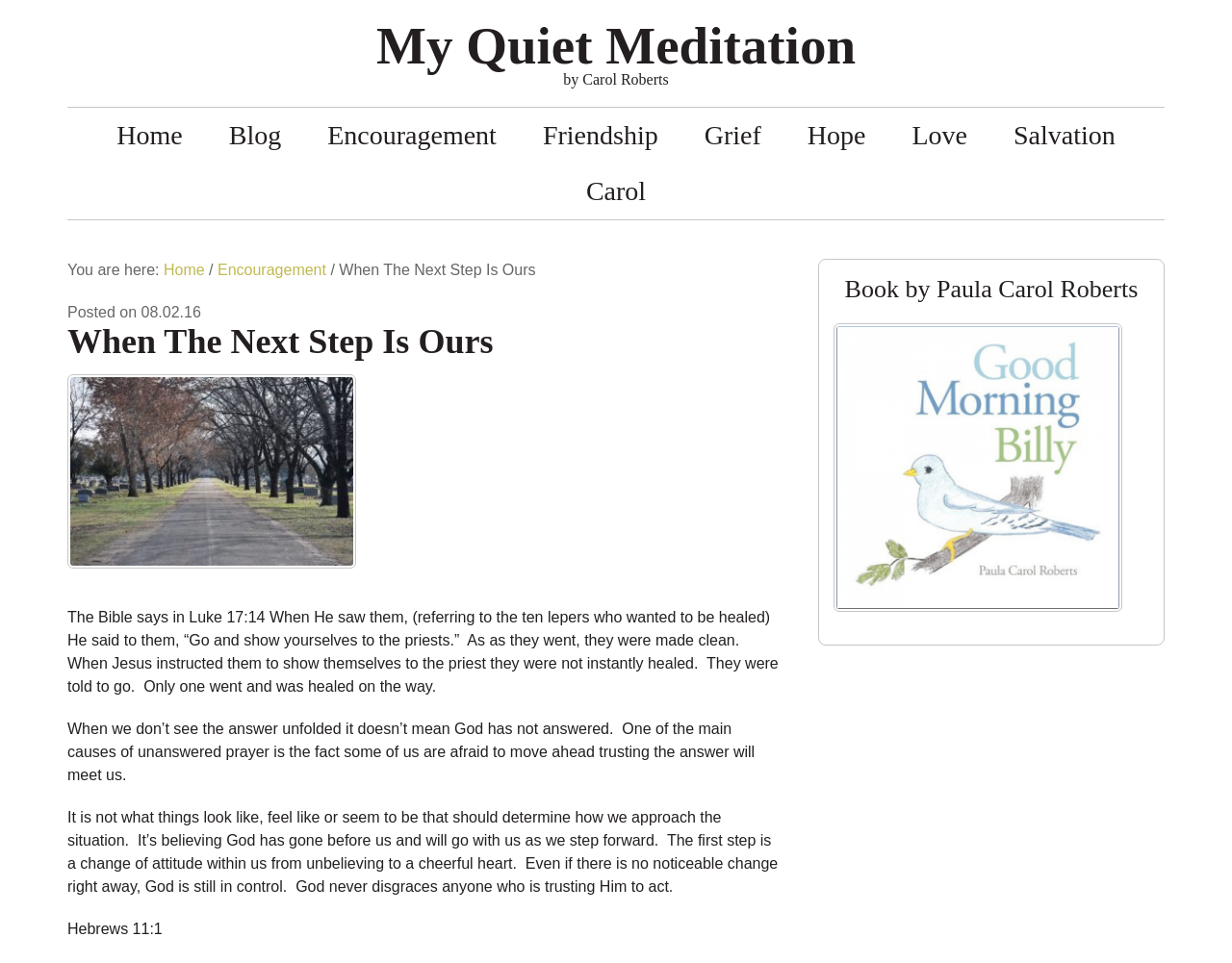Indicate the bounding box coordinates of the element that needs to be clicked to satisfy the following instruction: "Click on the 'Home' link". The coordinates should be four float numbers between 0 and 1, i.e., [left, top, right, bottom].

[0.076, 0.112, 0.167, 0.17]